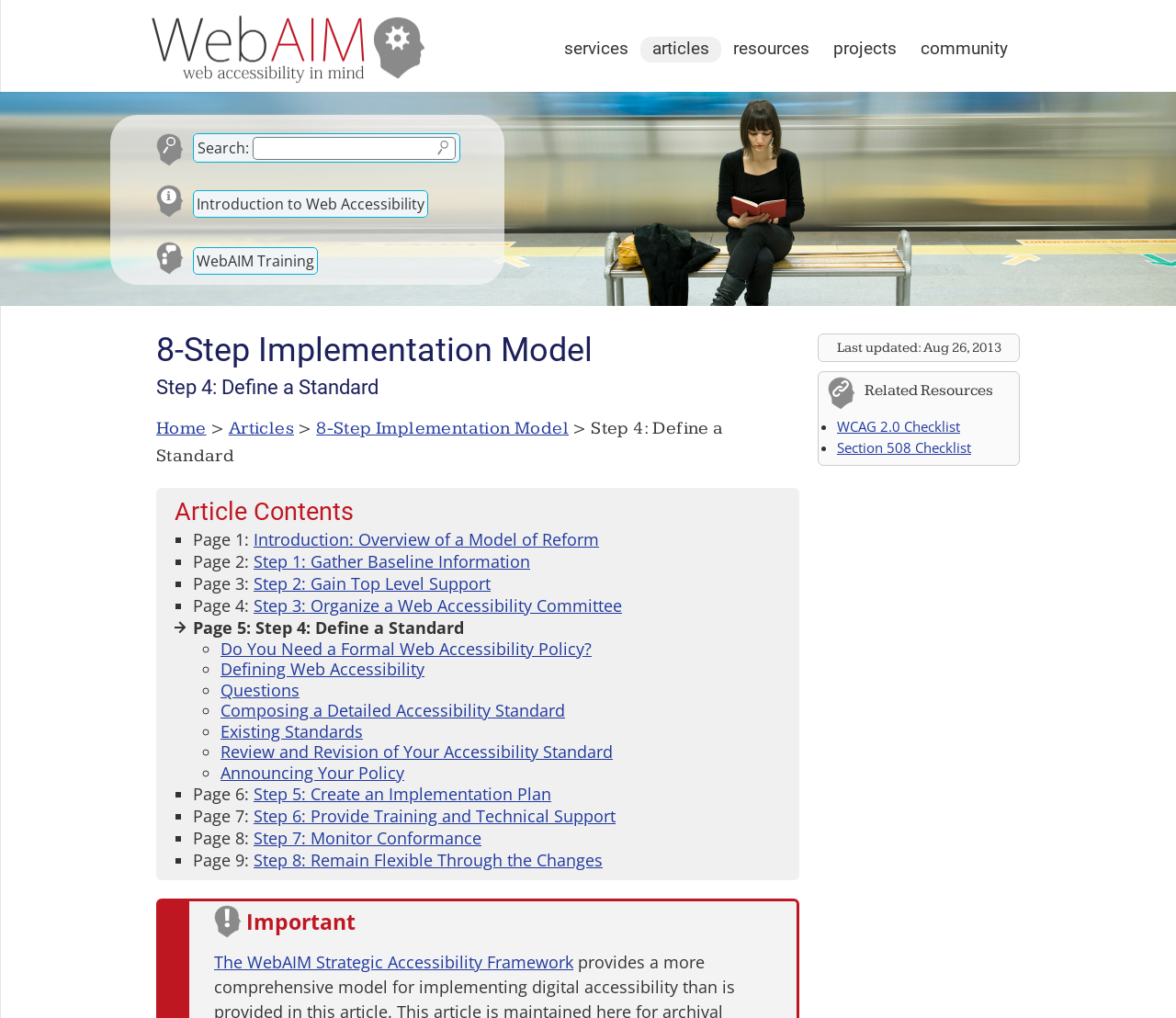Determine which piece of text is the heading of the webpage and provide it.

8-Step Implementation Model
Step 4: Define a Standard